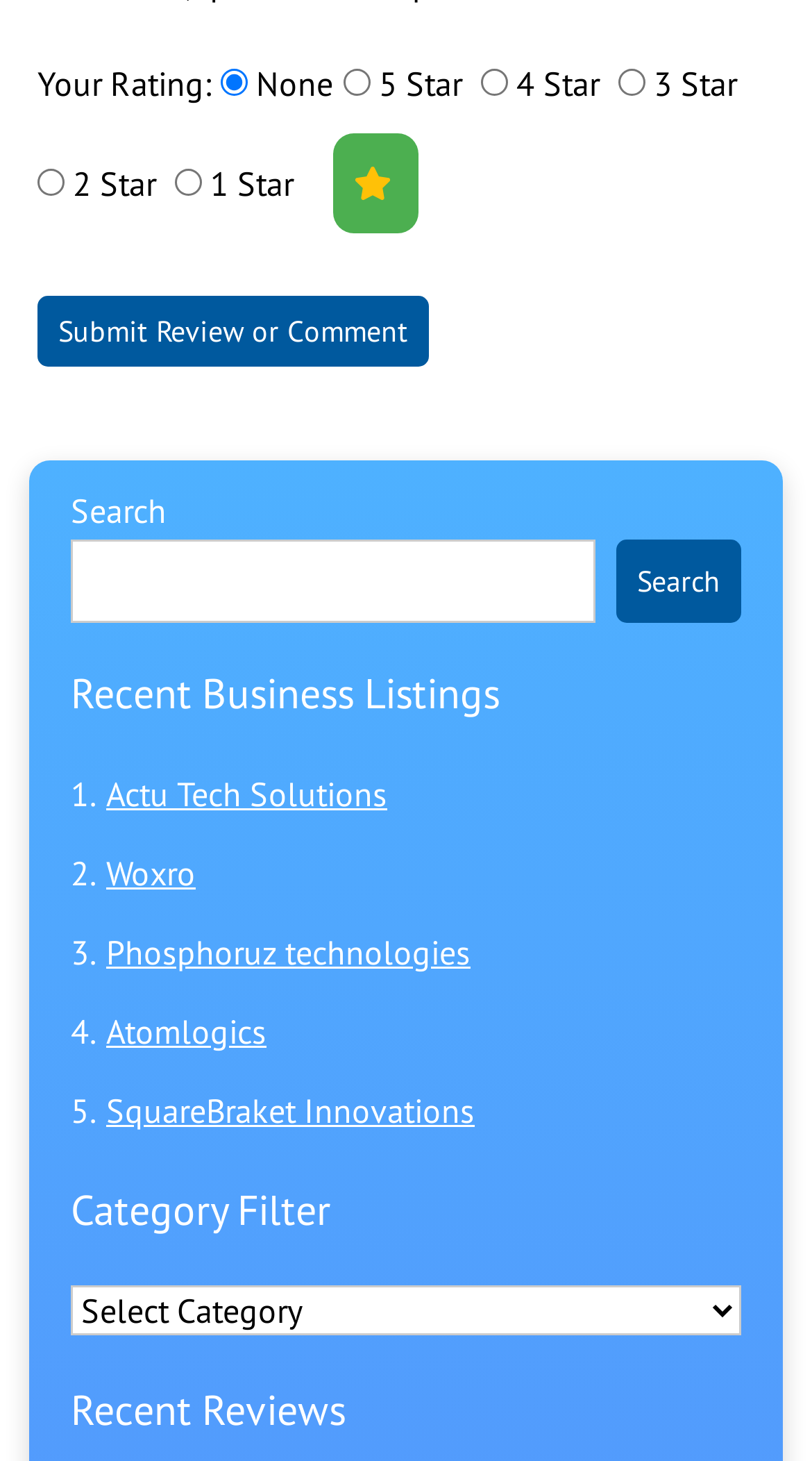Find the bounding box coordinates of the clickable area that will achieve the following instruction: "Select a rating".

[0.272, 0.047, 0.305, 0.066]